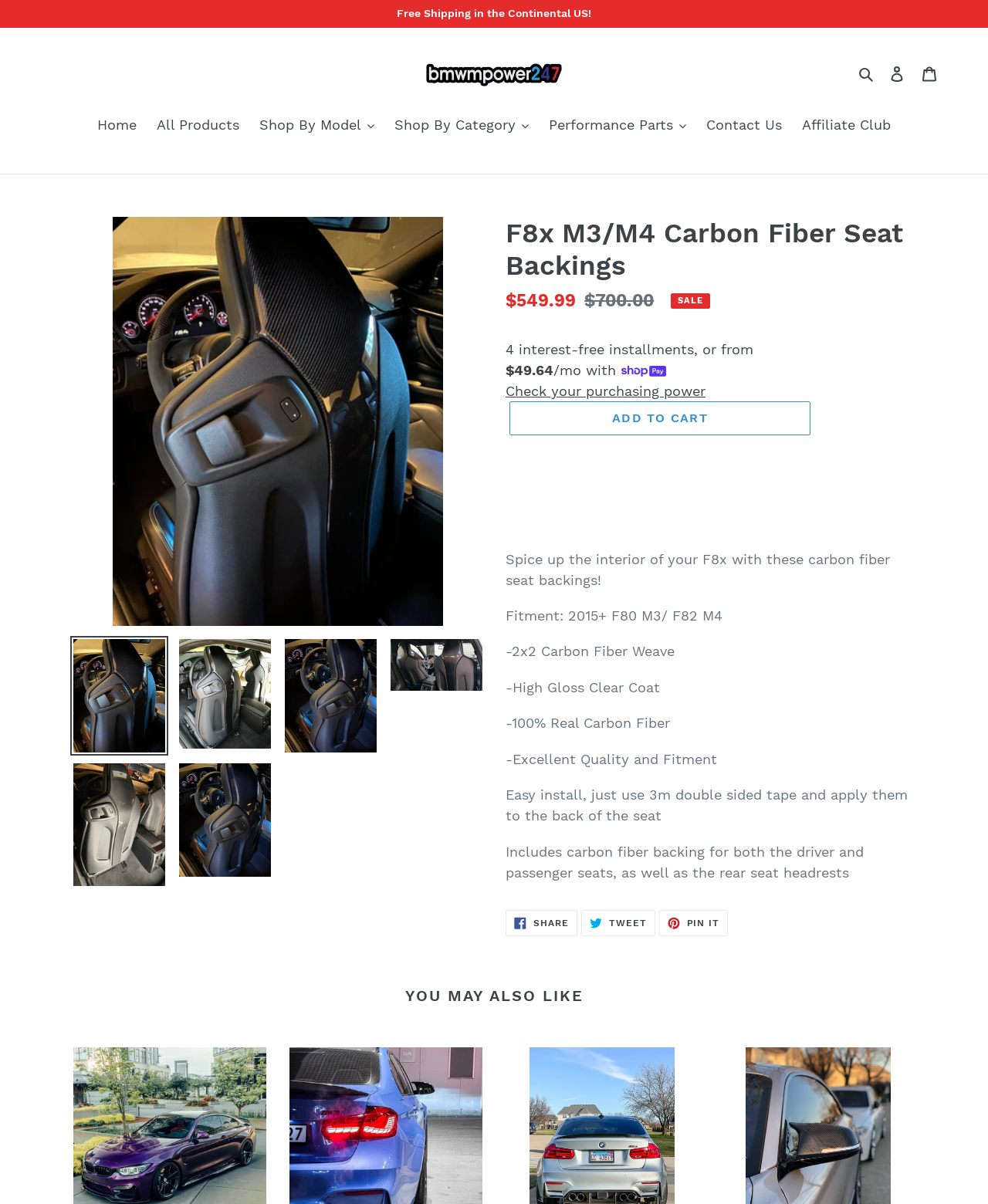What is the price of the seat backings?
Provide a fully detailed and comprehensive answer to the question.

I found this answer by looking at the price information on the webpage, which shows a sale price of $549.99 and a regular price of $700.00.